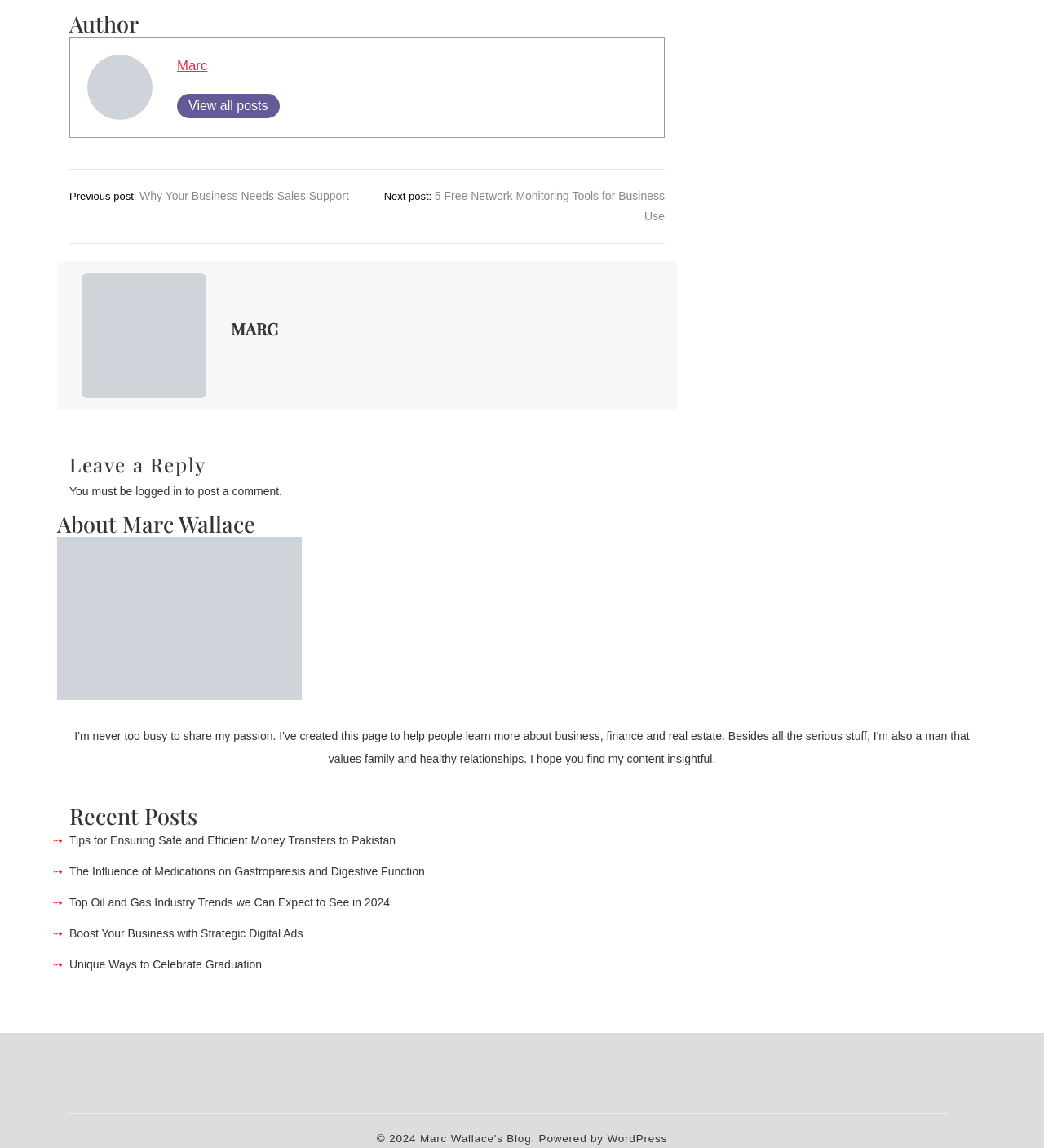Pinpoint the bounding box coordinates of the element you need to click to execute the following instruction: "Read recent post". The bounding box should be represented by four float numbers between 0 and 1, in the format [left, top, right, bottom].

[0.066, 0.727, 0.379, 0.738]